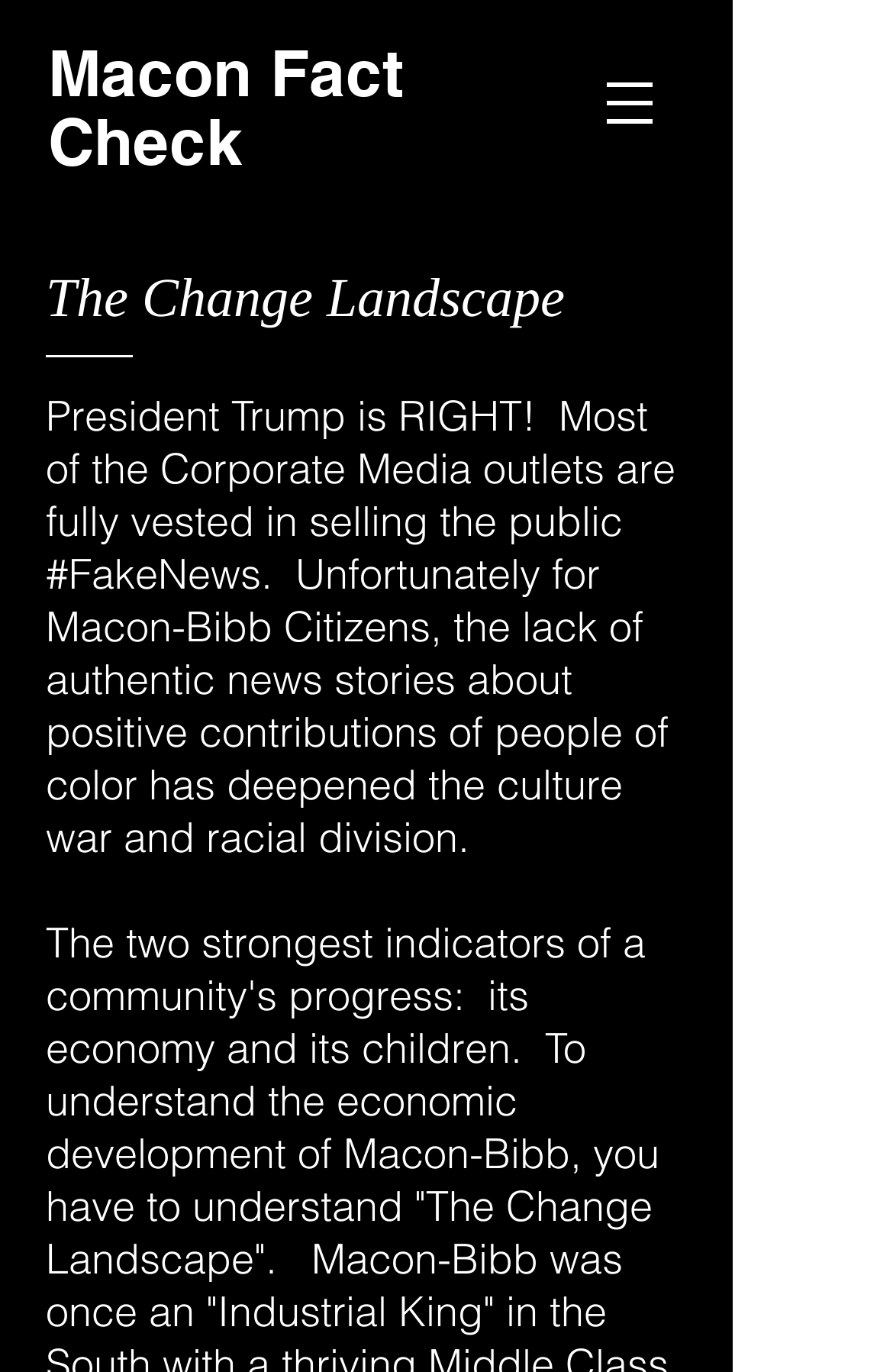Please specify the bounding box coordinates in the format (top-left x, top-left y, bottom-right x, bottom-right y), with all values as floating point numbers between 0 and 1. Identify the bounding box of the UI element described by: Macon Fact Check

[0.054, 0.025, 0.451, 0.13]